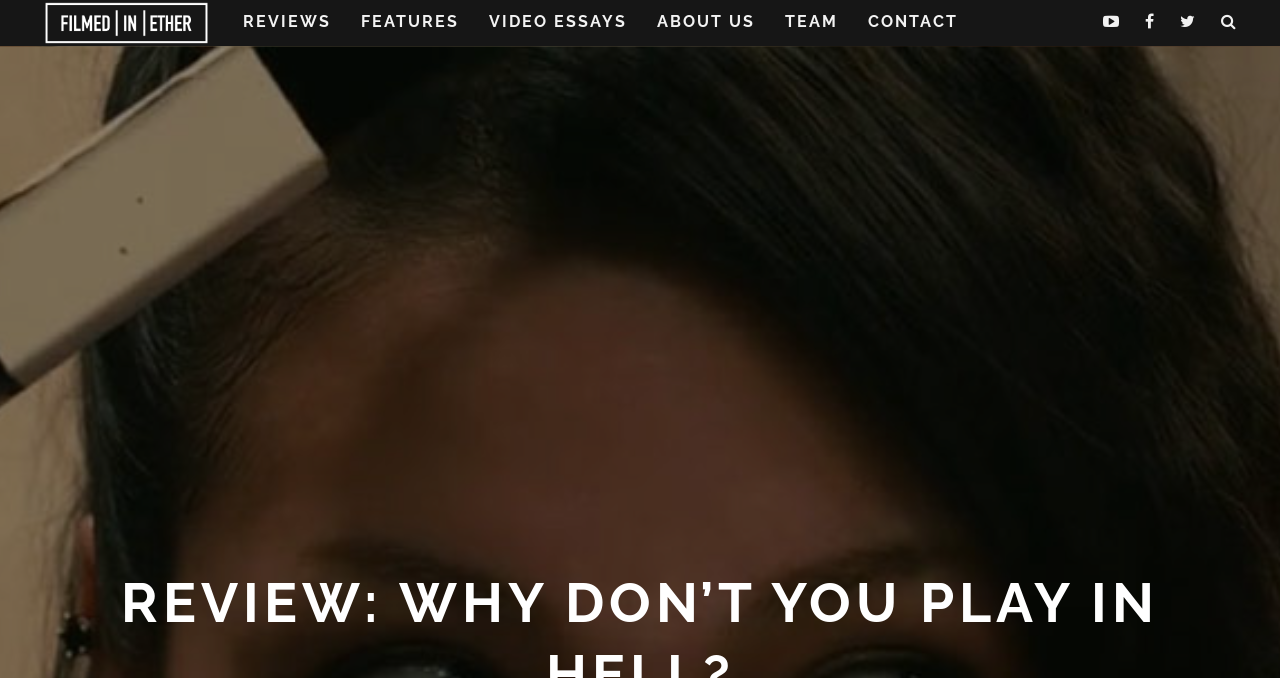Identify the bounding box of the UI element that matches this description: "Video Essays".

[0.373, 0.0, 0.499, 0.066]